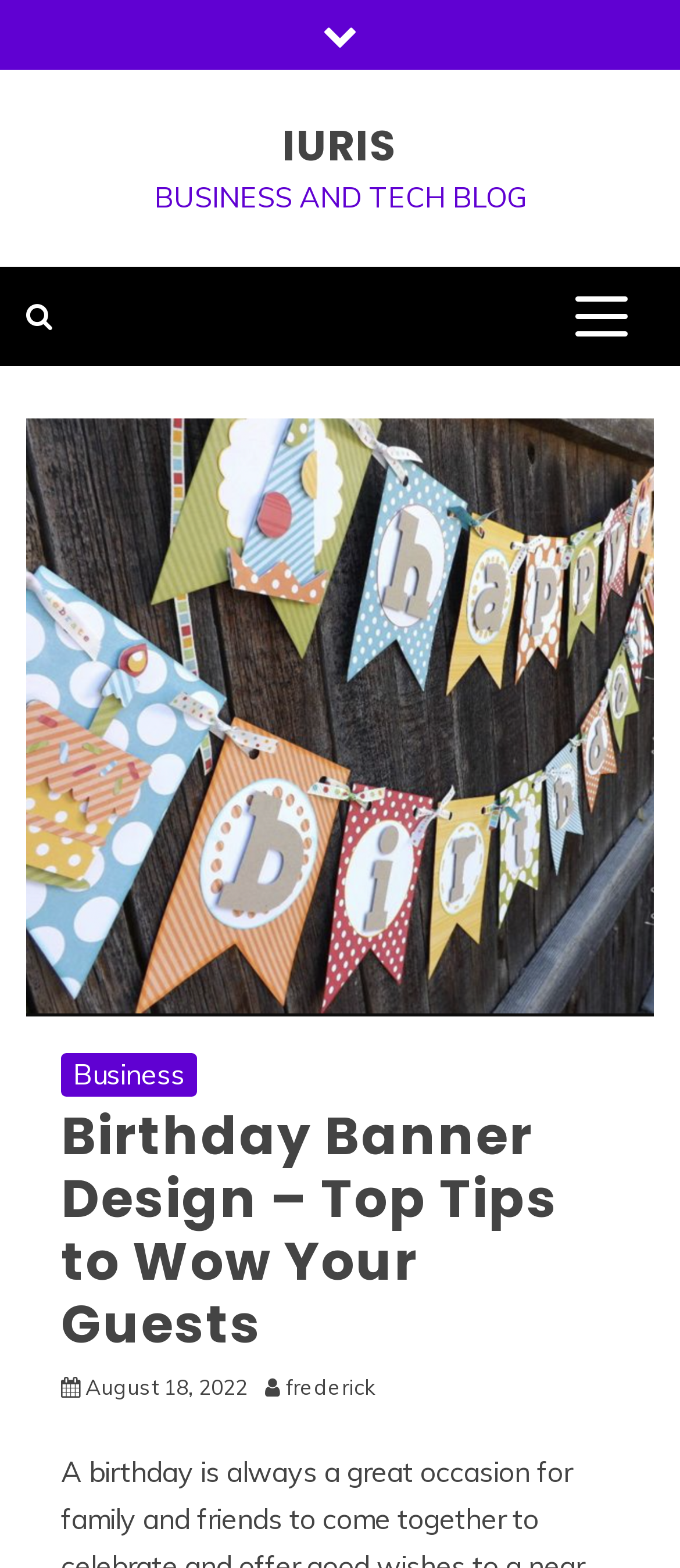Locate the UI element that matches the description August 18, 2022 in the webpage screenshot. Return the bounding box coordinates in the format (top-left x, top-left y, bottom-right x, bottom-right y), with values ranging from 0 to 1.

[0.126, 0.876, 0.364, 0.893]